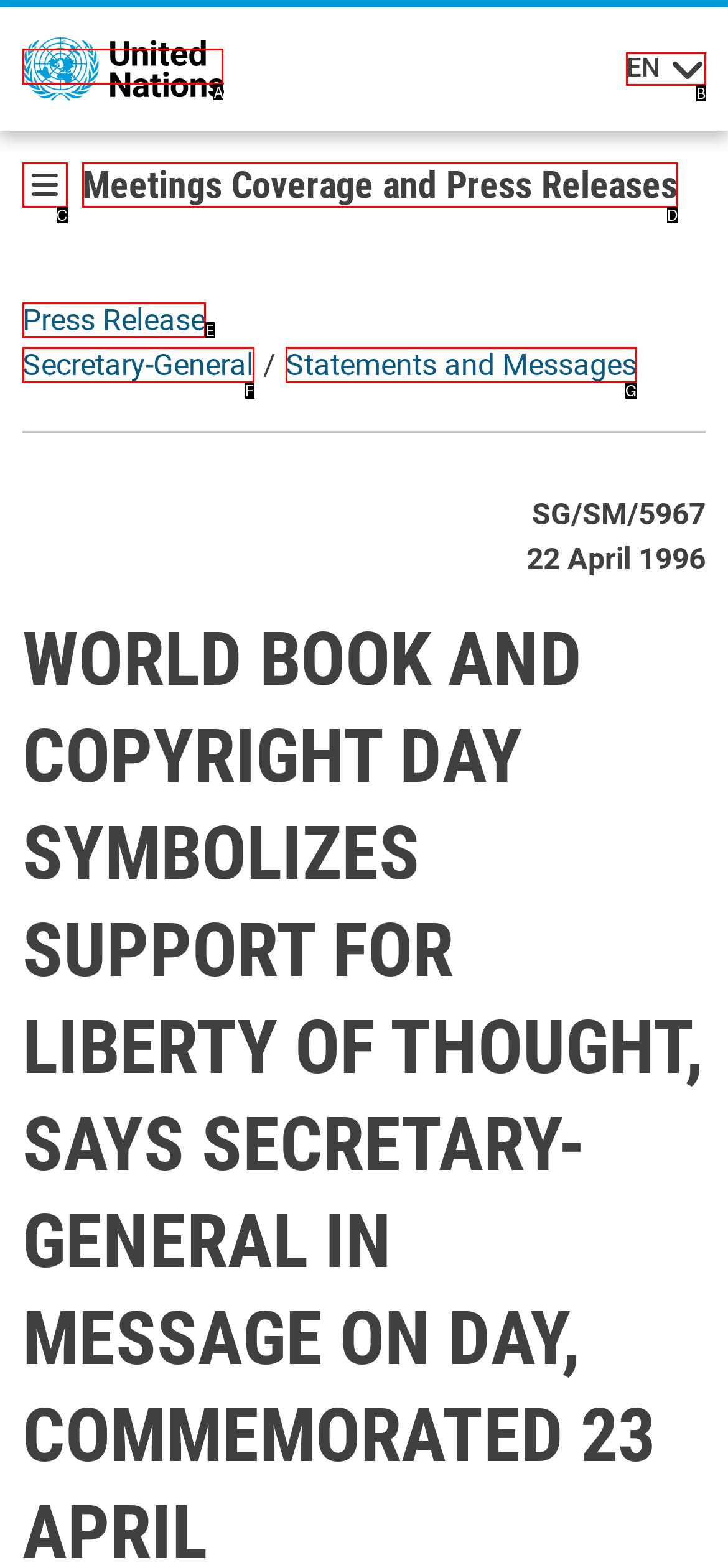Determine the UI element that matches the description: Press Release
Answer with the letter from the given choices.

E